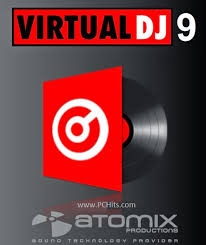Please provide a comprehensive answer to the question below using the information from the image: What is the company behind the software?

The text below the logo reads 'ATOMIX PRODUCTIONS', which indicates that the company behind the software Virtual DJ 9 is ATOMIX PRODUCTIONS.